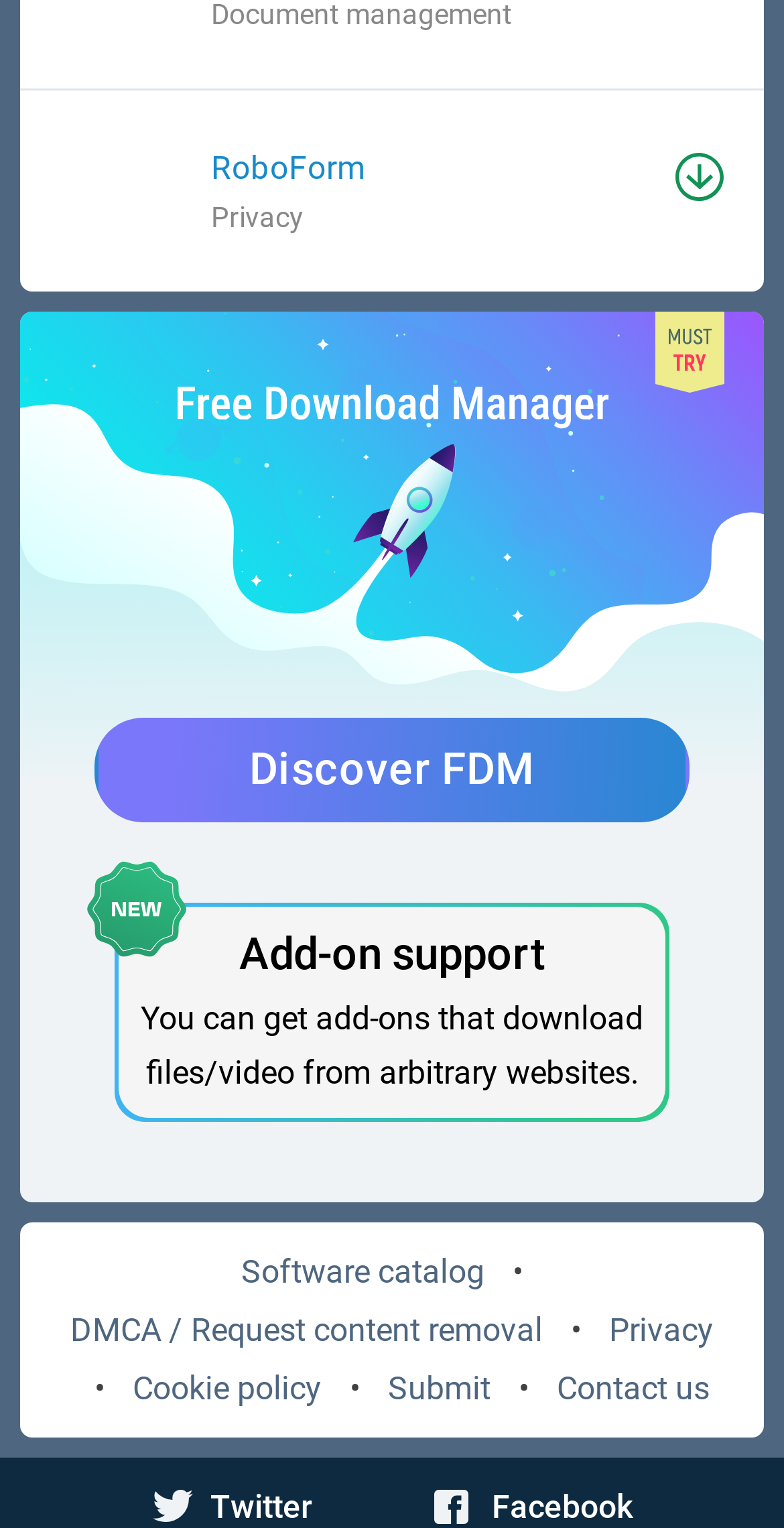What is the purpose of the add-ons?
Please answer using one word or phrase, based on the screenshot.

Download files/video from websites